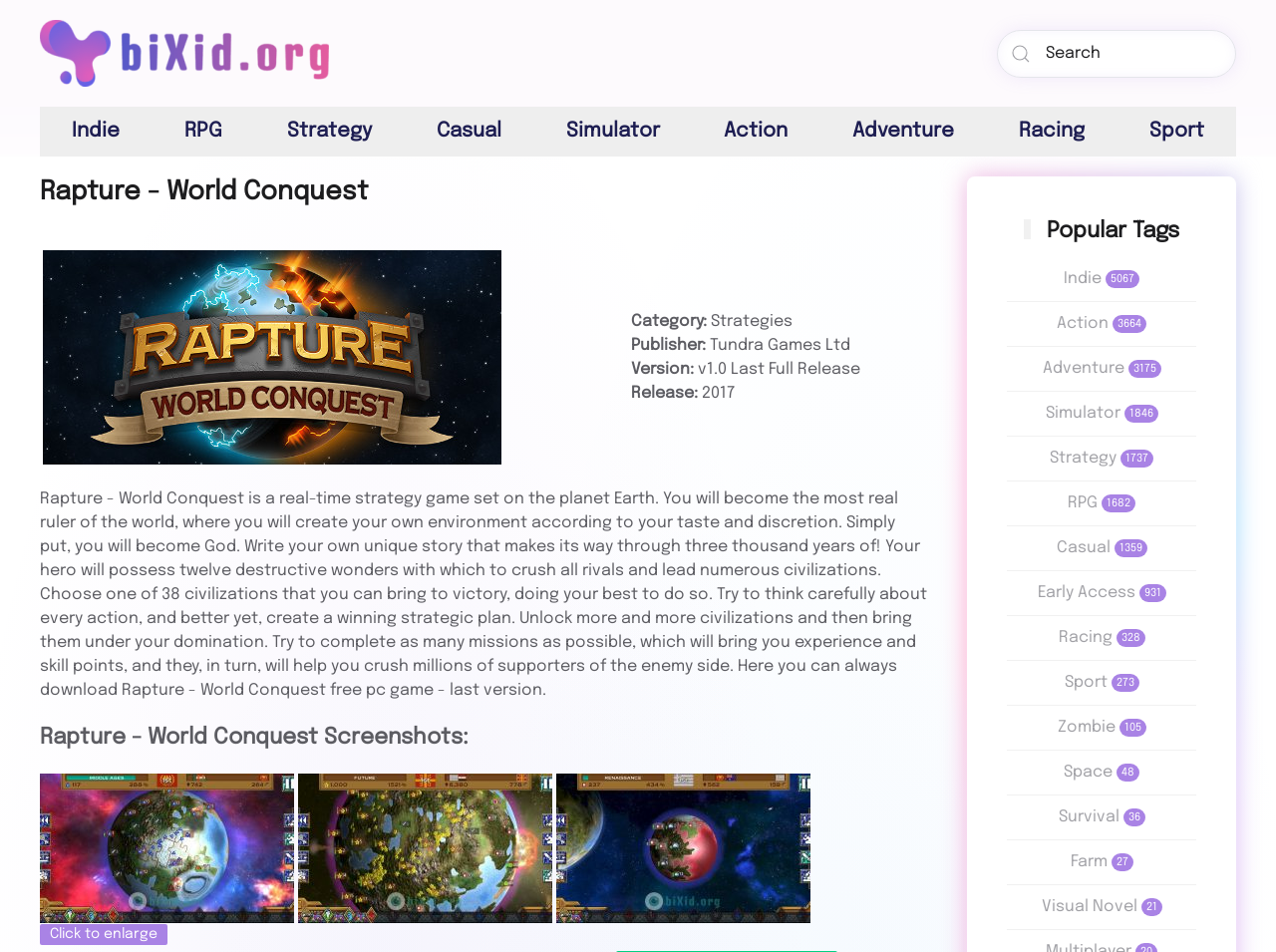Find the bounding box coordinates of the element's region that should be clicked in order to follow the given instruction: "Search for a game". The coordinates should consist of four float numbers between 0 and 1, i.e., [left, top, right, bottom].

[0.781, 0.031, 0.969, 0.081]